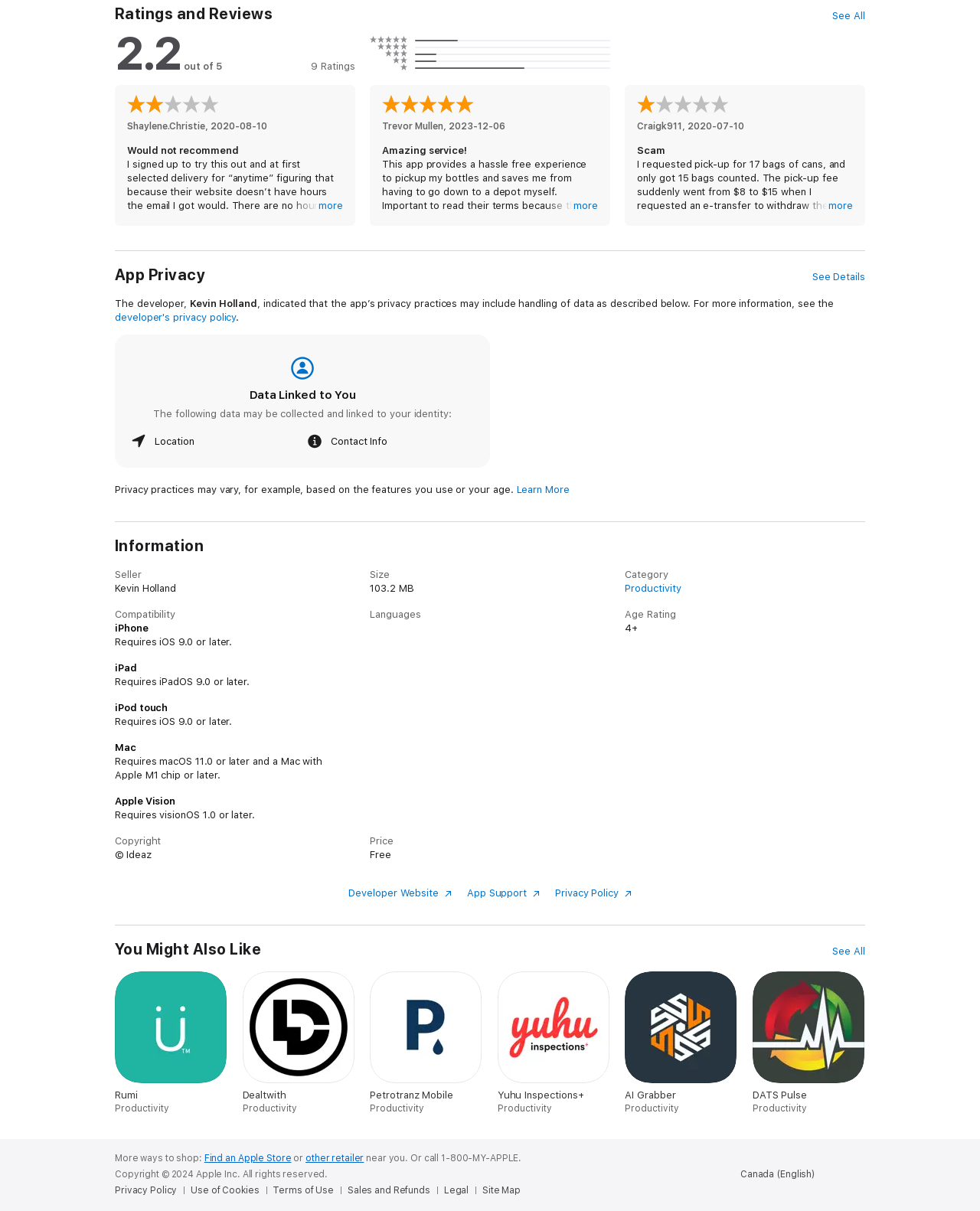What is the category of the app?
Based on the image, please offer an in-depth response to the question.

The category of the app is Productivity, which is indicated by the 'Category' description list term and its corresponding detail 'Productivity' on the webpage.